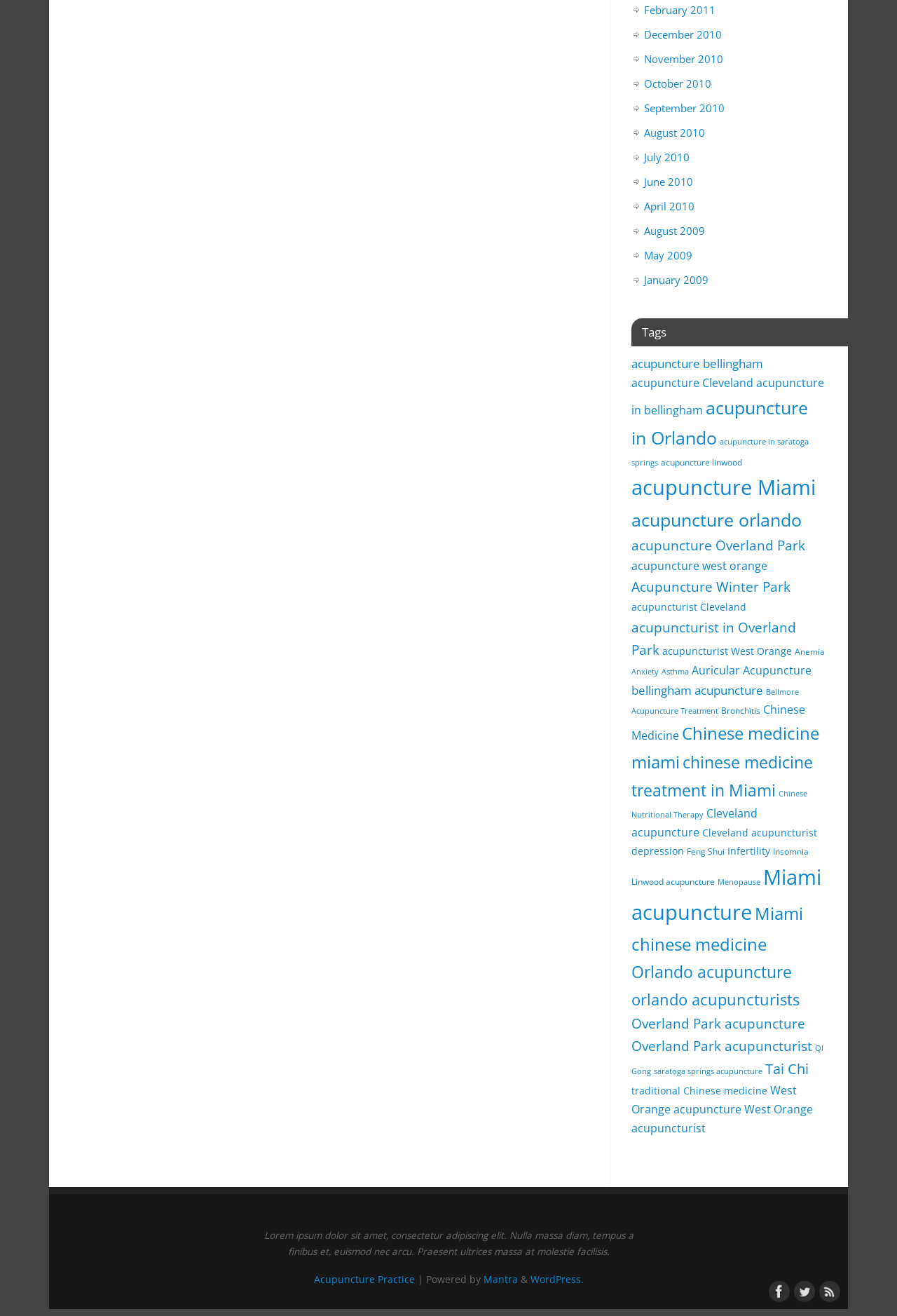Answer the question in one word or a short phrase:
What is the purpose of the links under the 'Tags' heading?

To filter articles